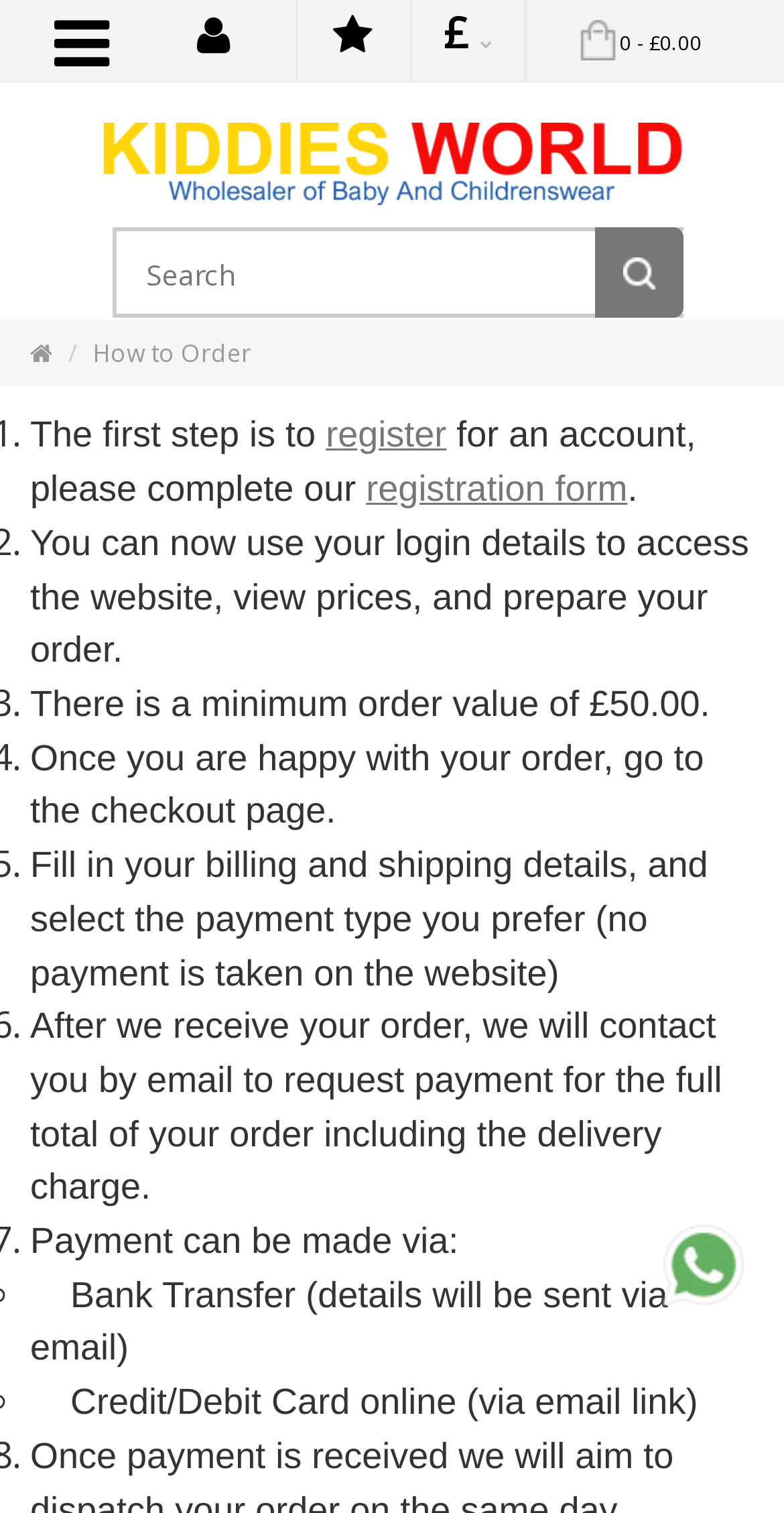Identify the bounding box coordinates of the area you need to click to perform the following instruction: "Click the registration form link".

[0.467, 0.31, 0.8, 0.337]